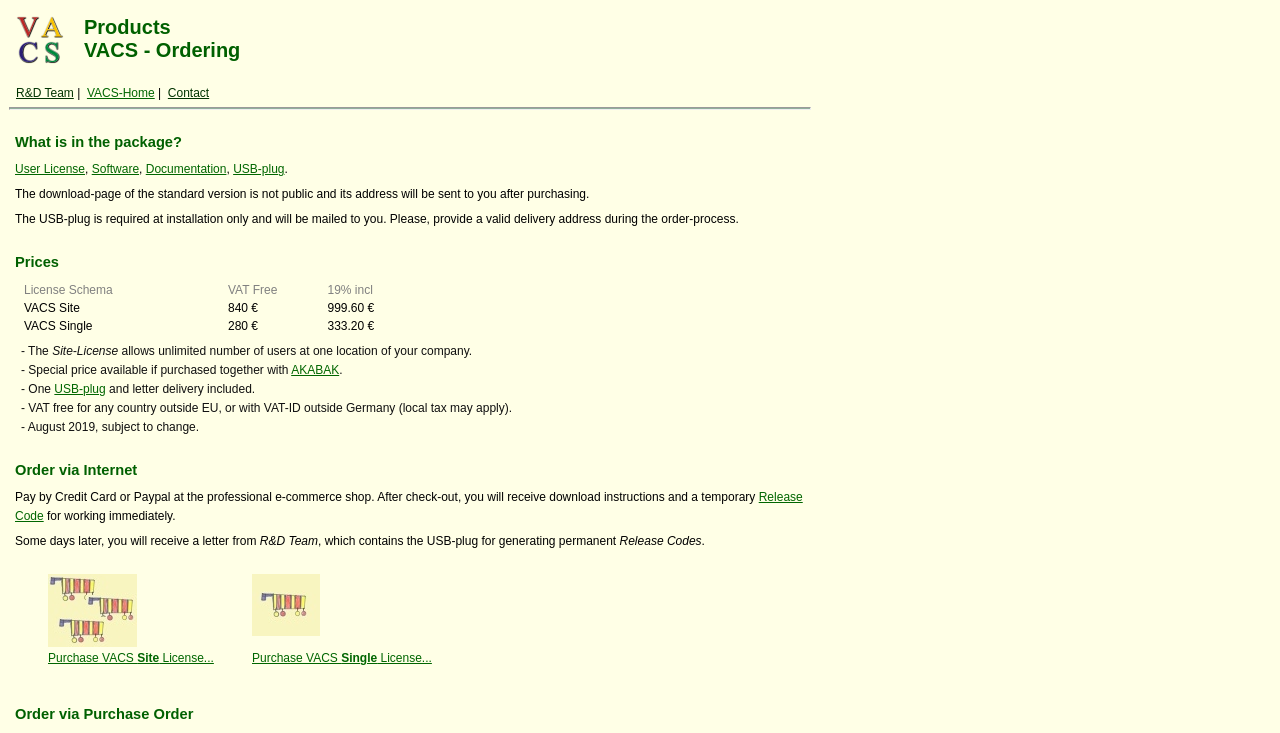Identify the bounding box coordinates for the region of the element that should be clicked to carry out the instruction: "Click on the 'AKABAK' link". The bounding box coordinates should be four float numbers between 0 and 1, i.e., [left, top, right, bottom].

[0.227, 0.495, 0.265, 0.514]